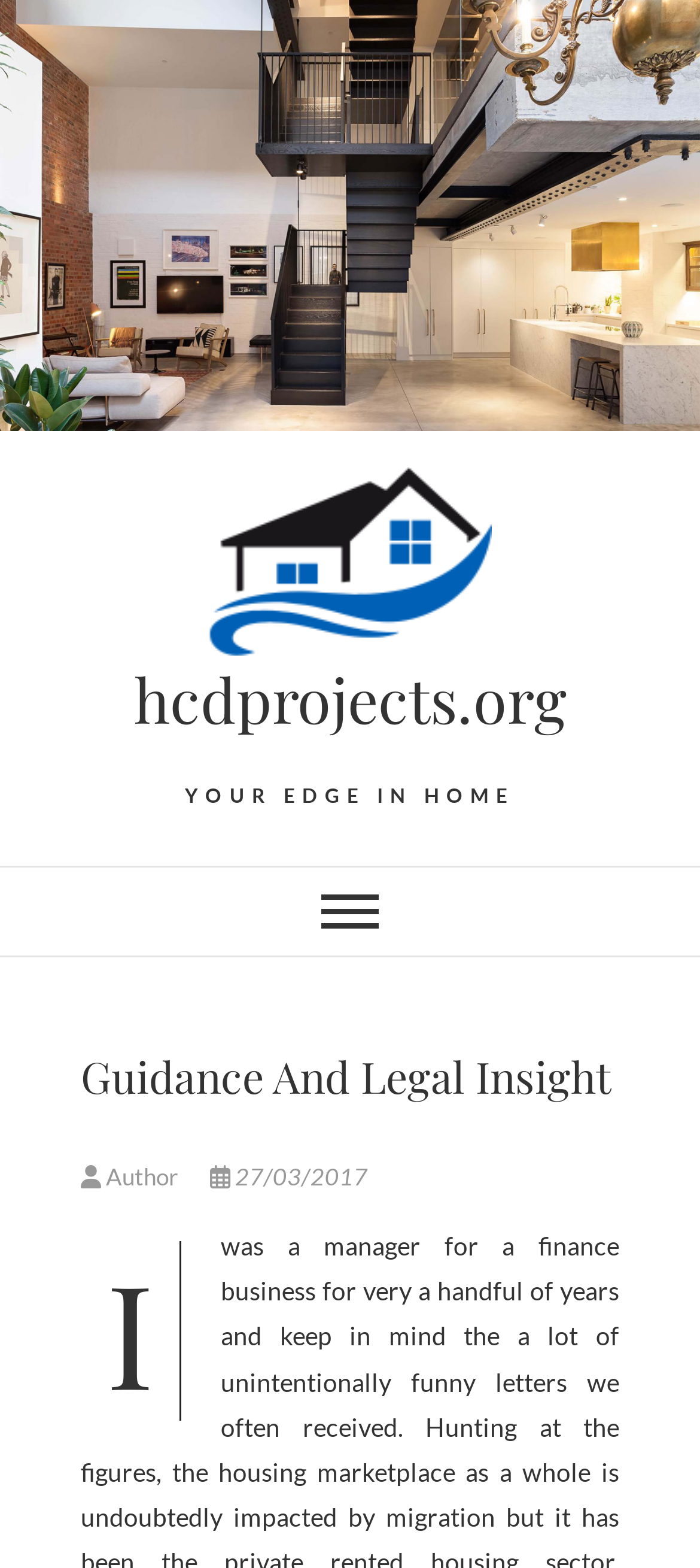How many images are there on the webpage?
From the image, respond with a single word or phrase.

2